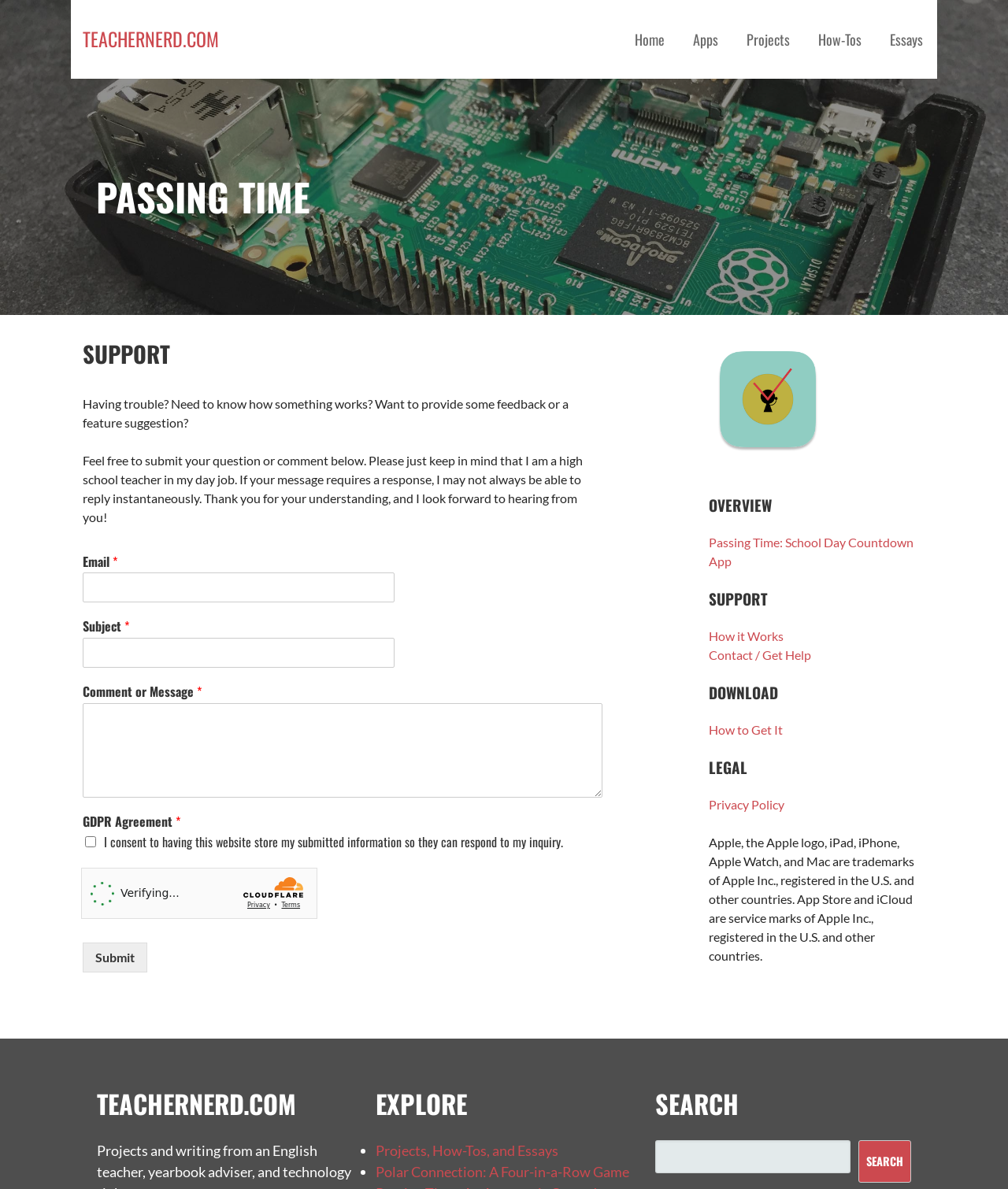Show the bounding box coordinates of the region that should be clicked to follow the instruction: "Submit a question or comment."

[0.082, 0.793, 0.146, 0.818]